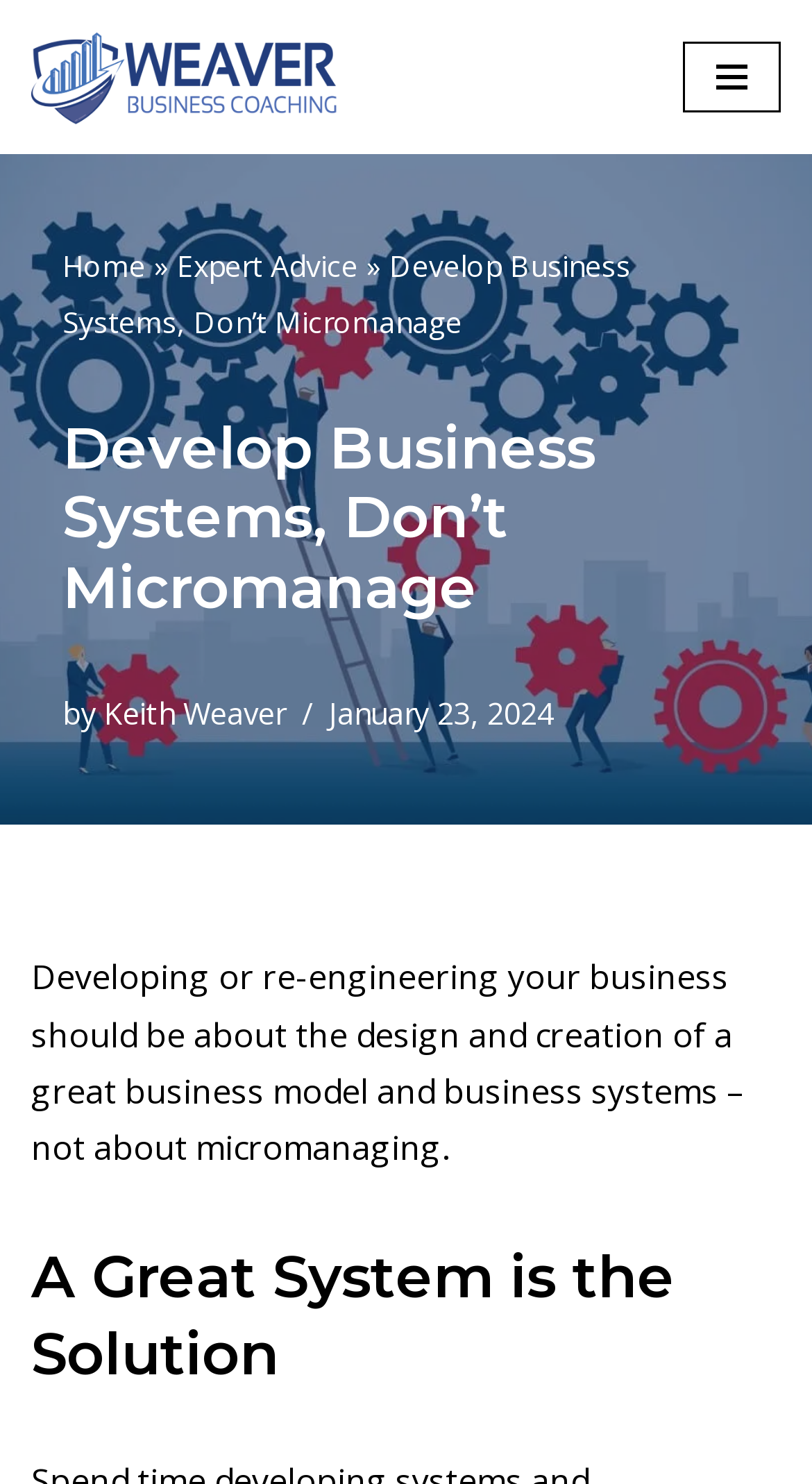Using the description "Keith Weaver", predict the bounding box of the relevant HTML element.

[0.128, 0.468, 0.351, 0.494]